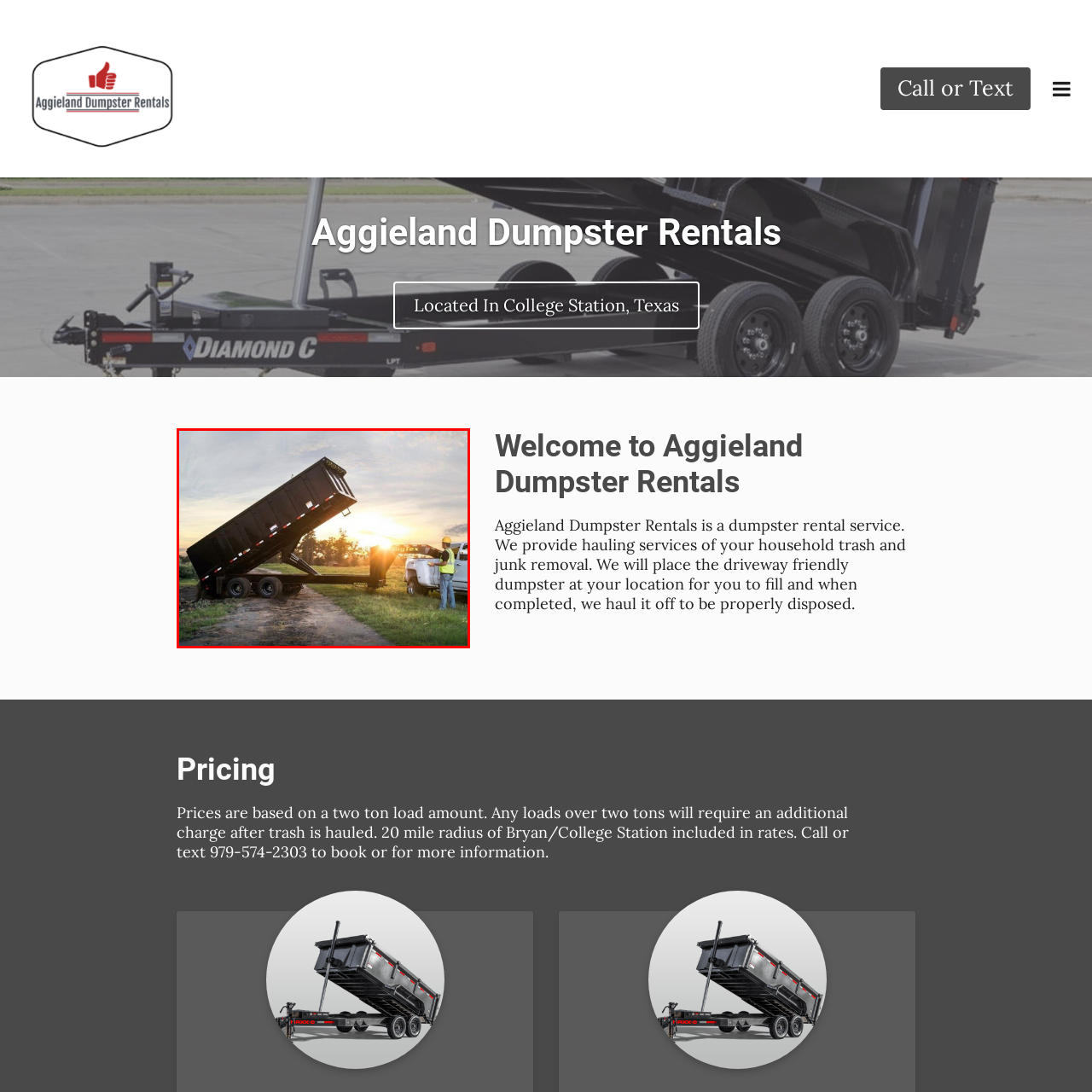Thoroughly describe the scene captured inside the red-bordered image.

The image depicts a black dumpster being unloaded at a scenic outdoor location during sunset. The dumpster, mounted on a trailer, is tilting backward to allow its contents to empty onto the ground. A worker in a reflective safety vest stands nearby, operating the unloading mechanism of the truck, which is a white pickup. The background features a beautiful landscape with lush greenery and a softly illuminated sky, suggesting the end of a productive day. This visual captures the essence of efficient junk removal services provided by Aggieland Dumpster Rentals, highlighting their commitment to delivering convenience during waste disposal tasks.